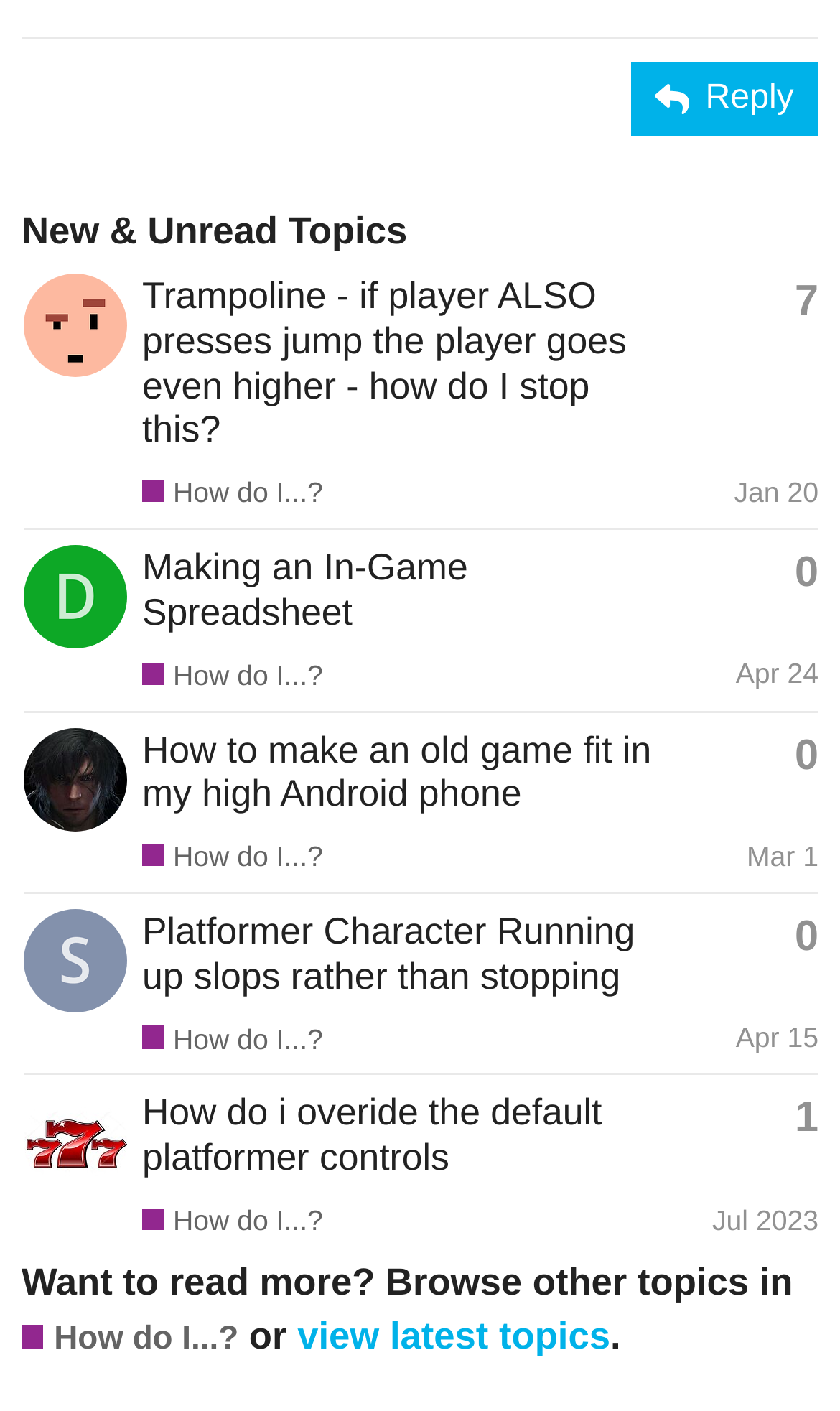Using the provided element description "Jul 2023", determine the bounding box coordinates of the UI element.

[0.848, 0.851, 0.974, 0.874]